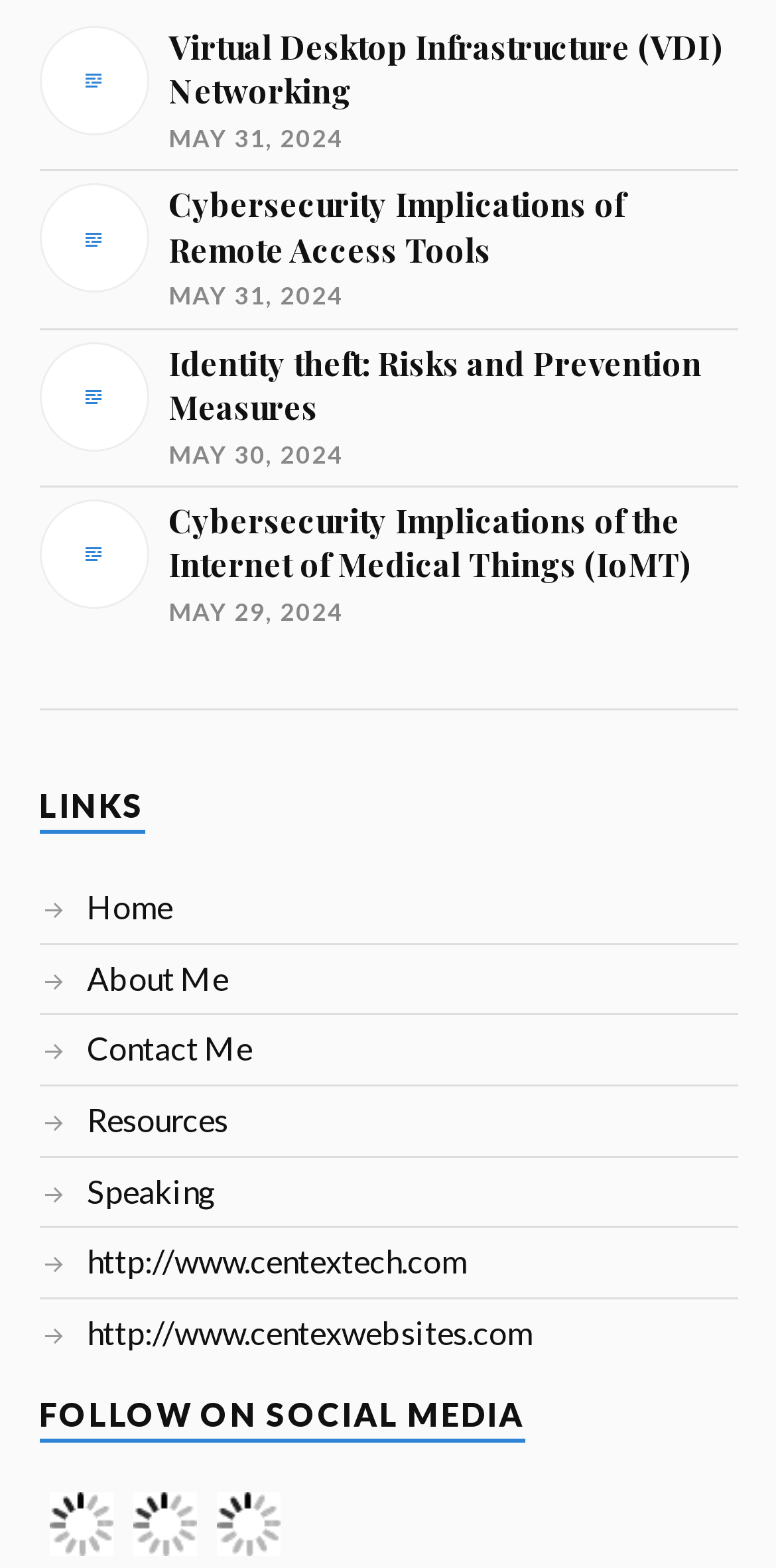Please determine the bounding box coordinates of the element's region to click in order to carry out the following instruction: "Read about Cybersecurity Implications of Remote Access Tools". The coordinates should be four float numbers between 0 and 1, i.e., [left, top, right, bottom].

[0.05, 0.117, 0.95, 0.201]